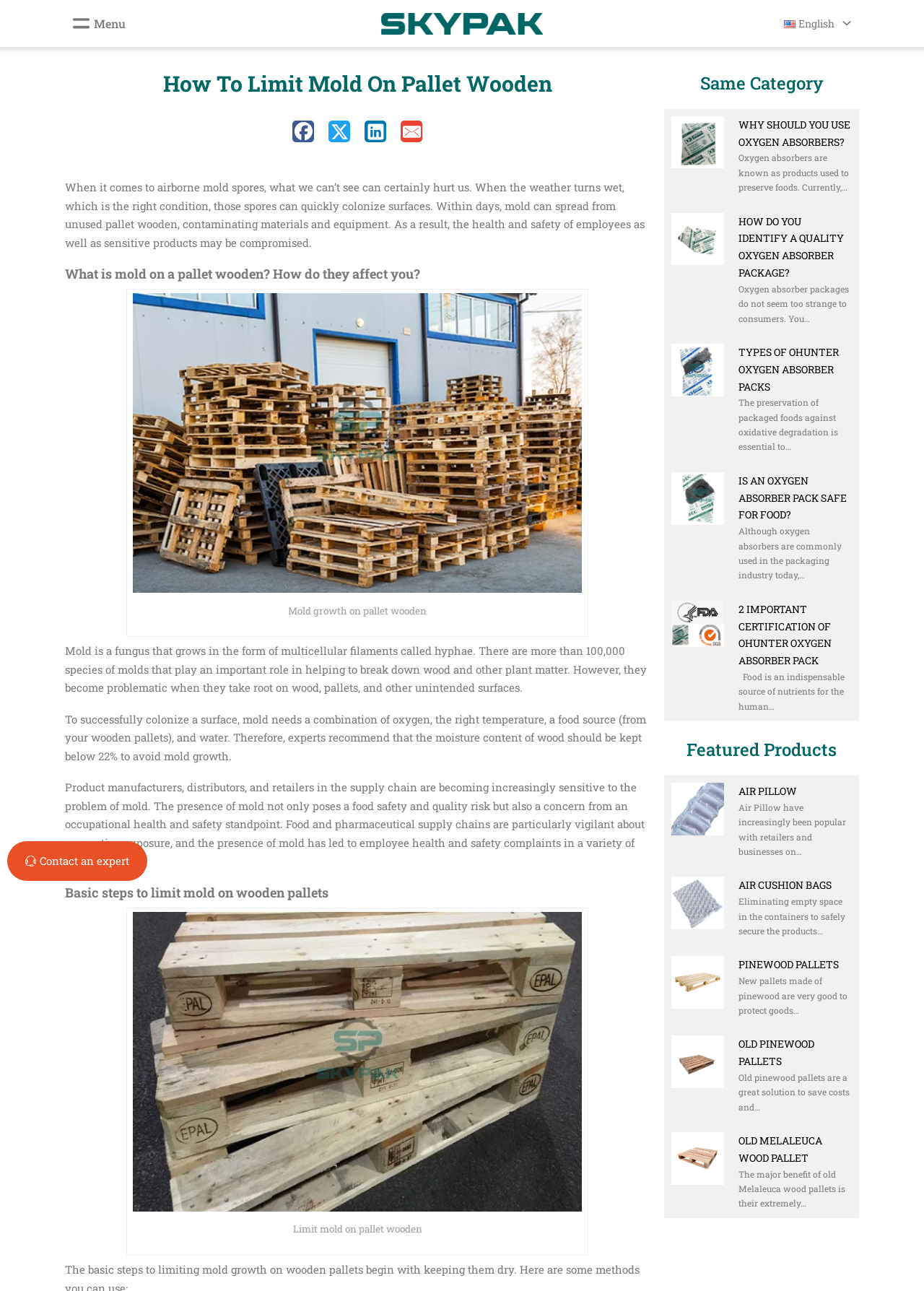What is the purpose of oxygen absorbers?
Refer to the image and provide a concise answer in one word or phrase.

Preserve food